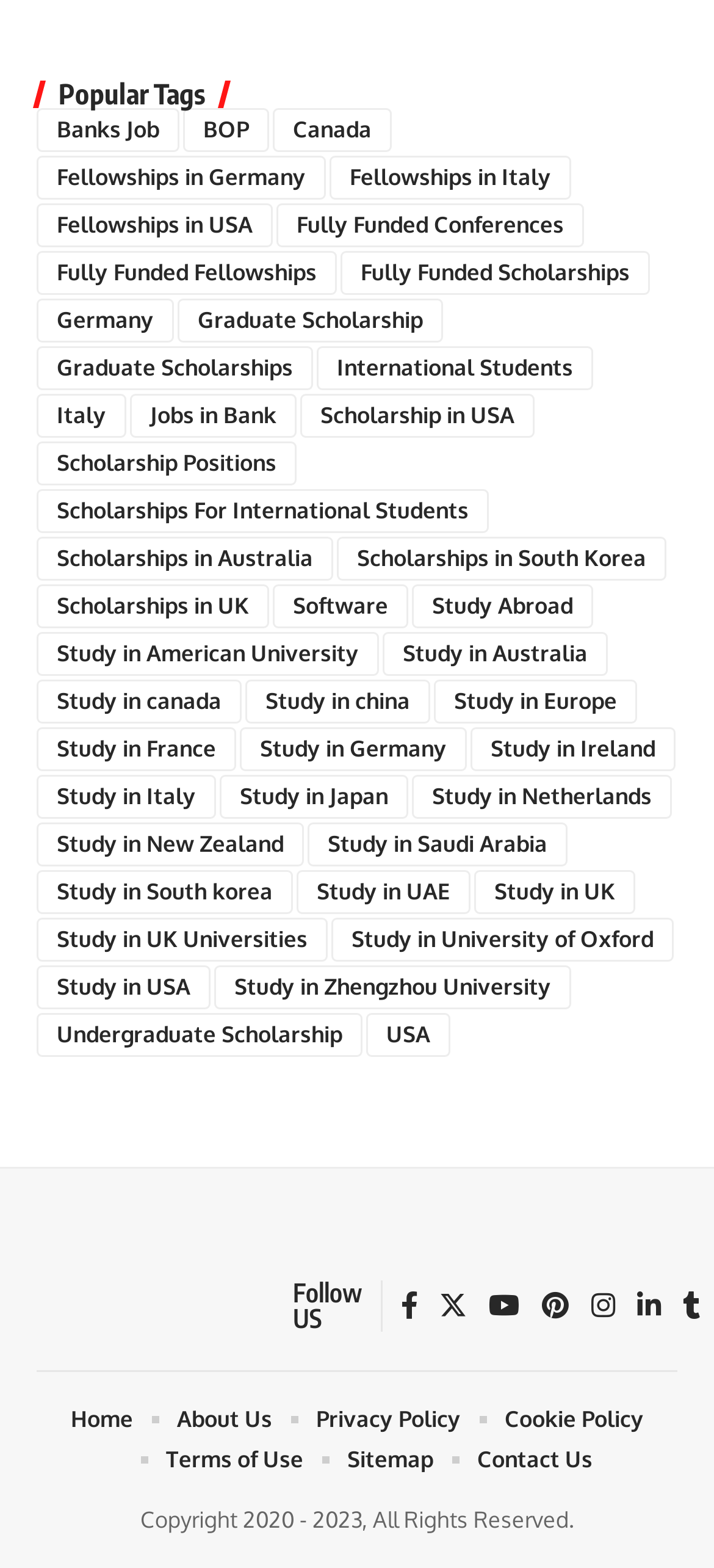Answer succinctly with a single word or phrase:
How many links are there on the webpage?

136